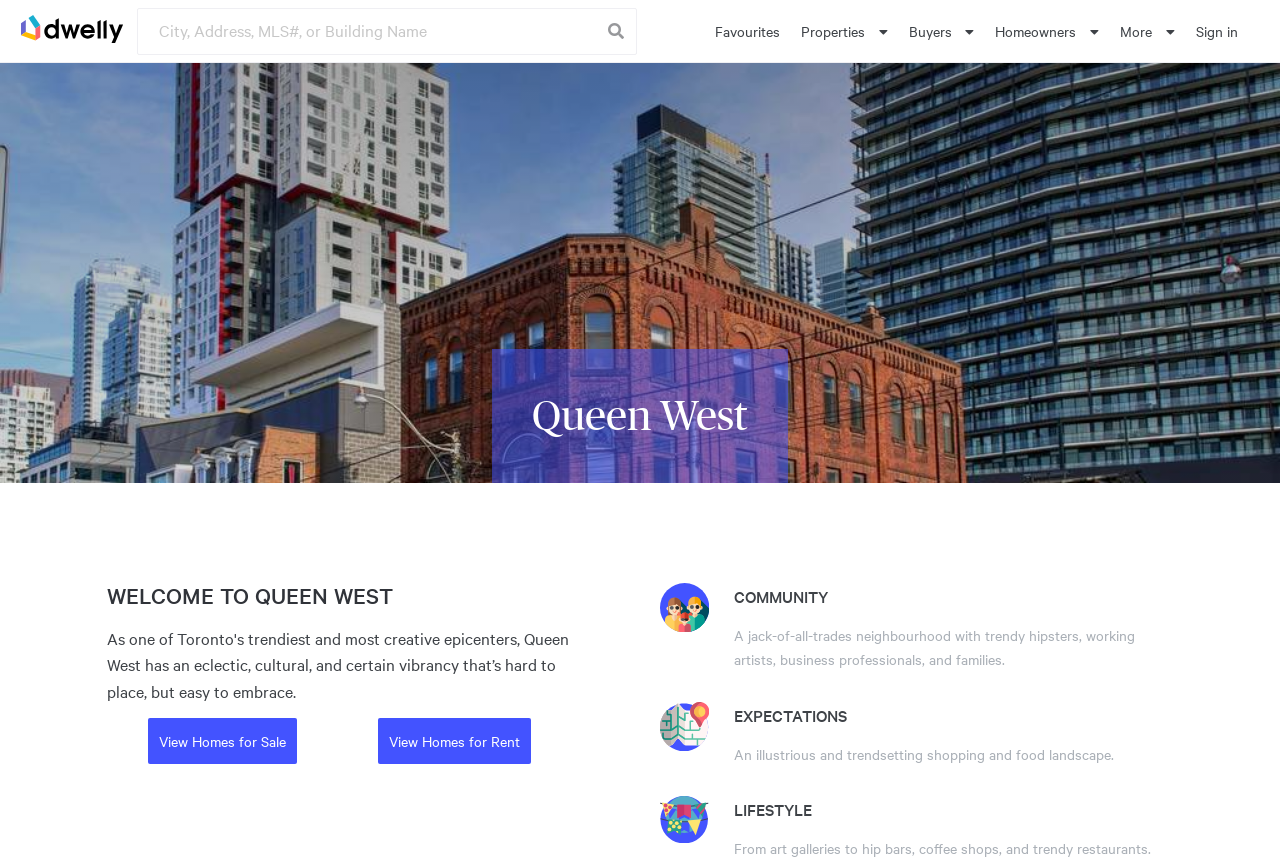Please specify the bounding box coordinates of the clickable region to carry out the following instruction: "Search for a property". The coordinates should be four float numbers between 0 and 1, in the format [left, top, right, bottom].

[0.107, 0.009, 0.498, 0.063]